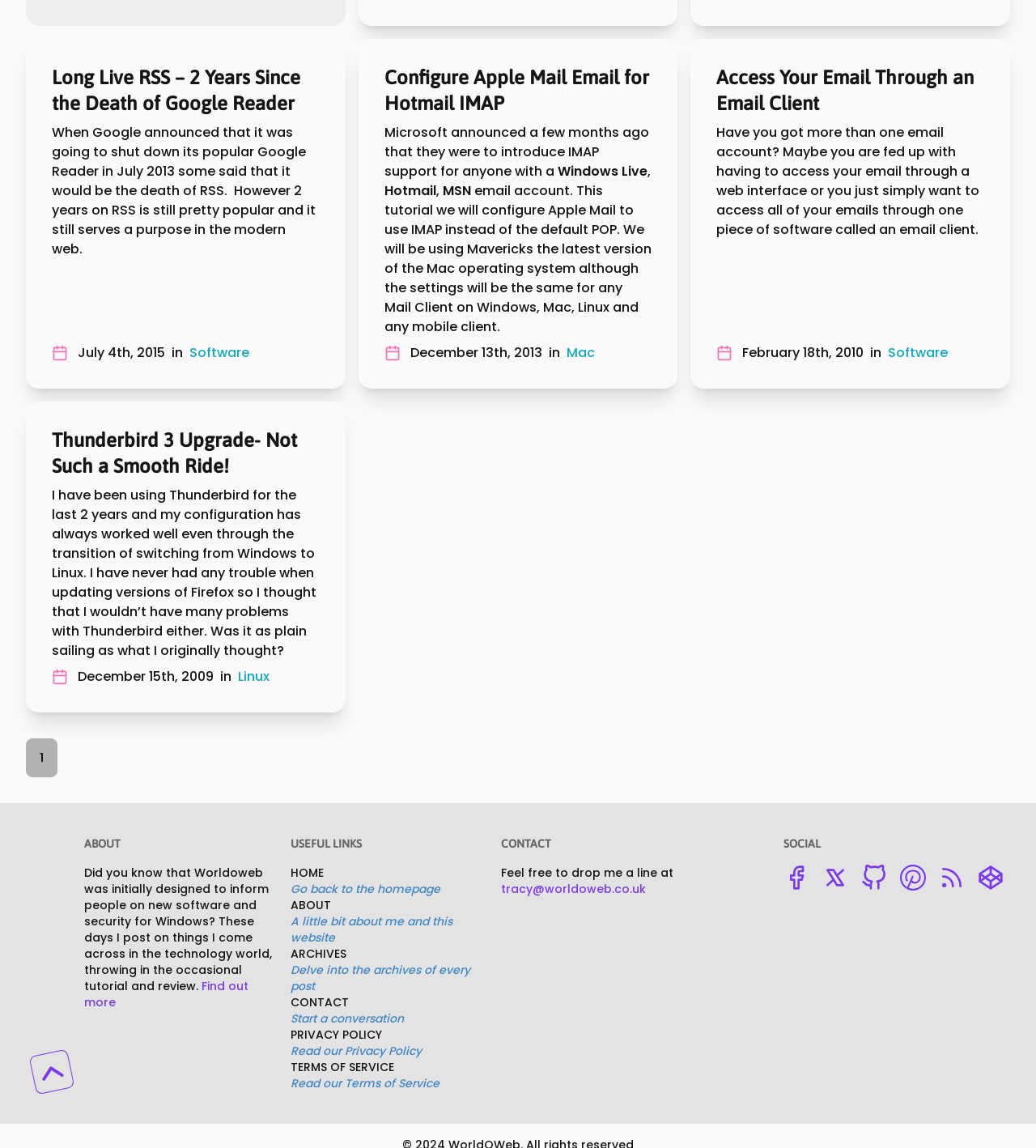Using the element description: "English", determine the bounding box coordinates. The coordinates should be in the format [left, top, right, bottom], with values between 0 and 1.

None